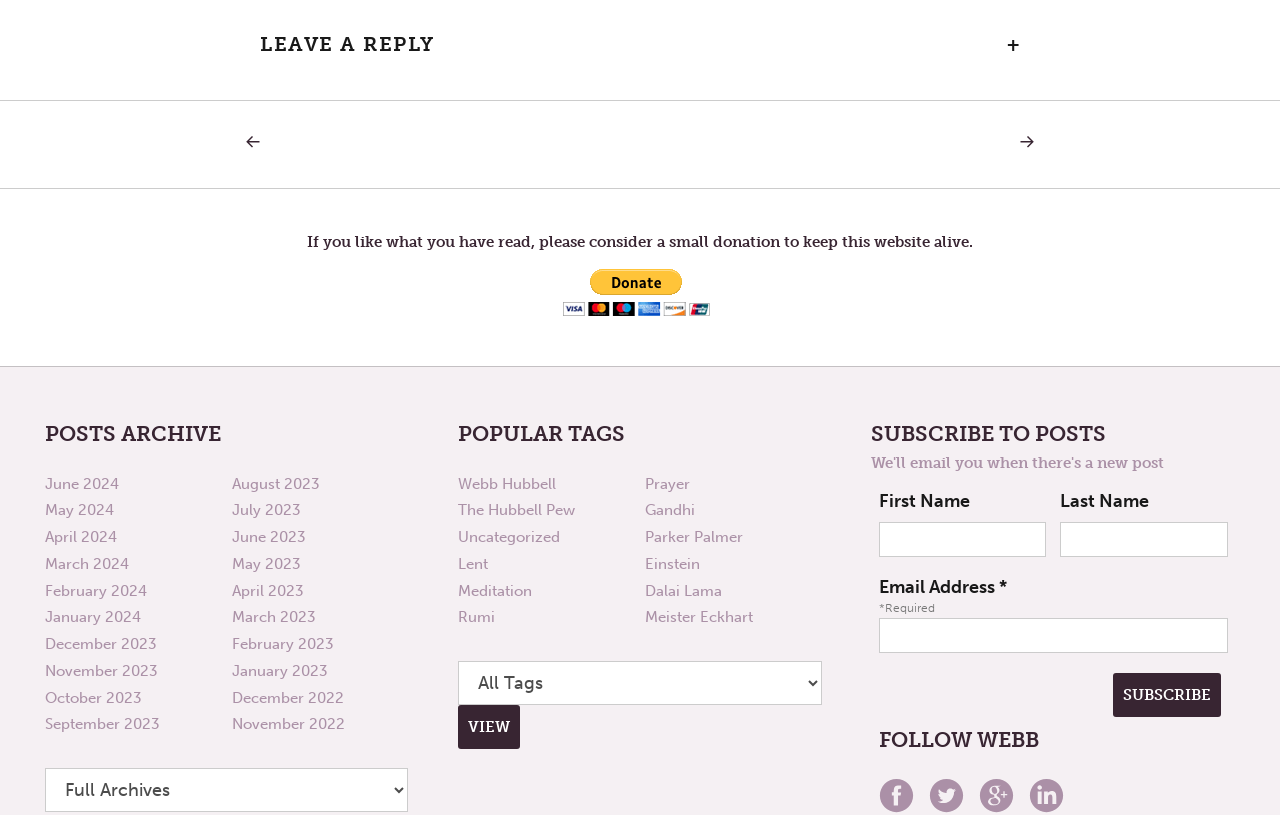What is the purpose of the 'Subscribe to Posts' section?
Based on the visual, give a brief answer using one word or a short phrase.

To receive new post notifications